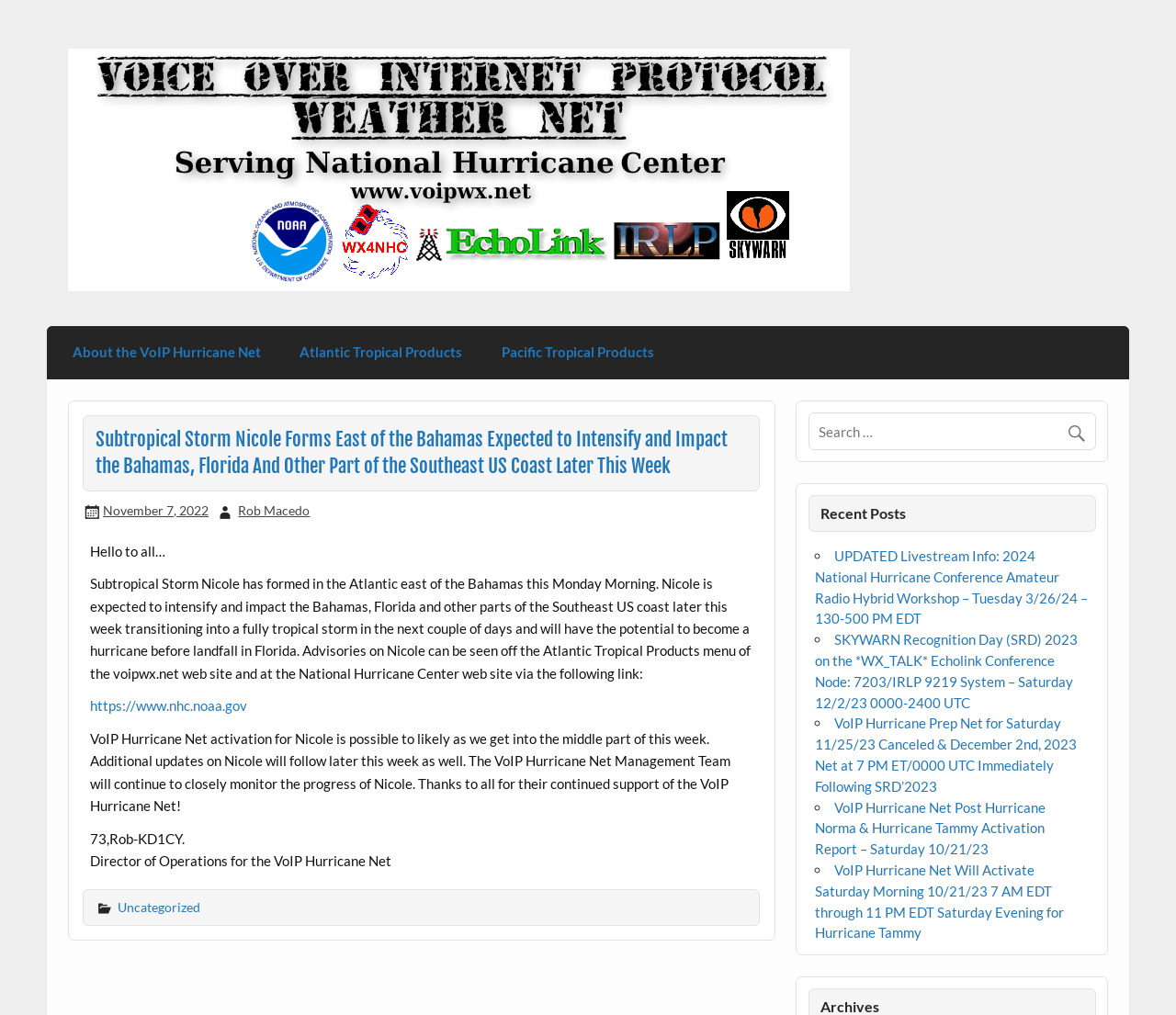What type of products are listed under the 'Atlantic Tropical Products' menu?
Based on the image, respond with a single word or phrase.

Tropical storm products